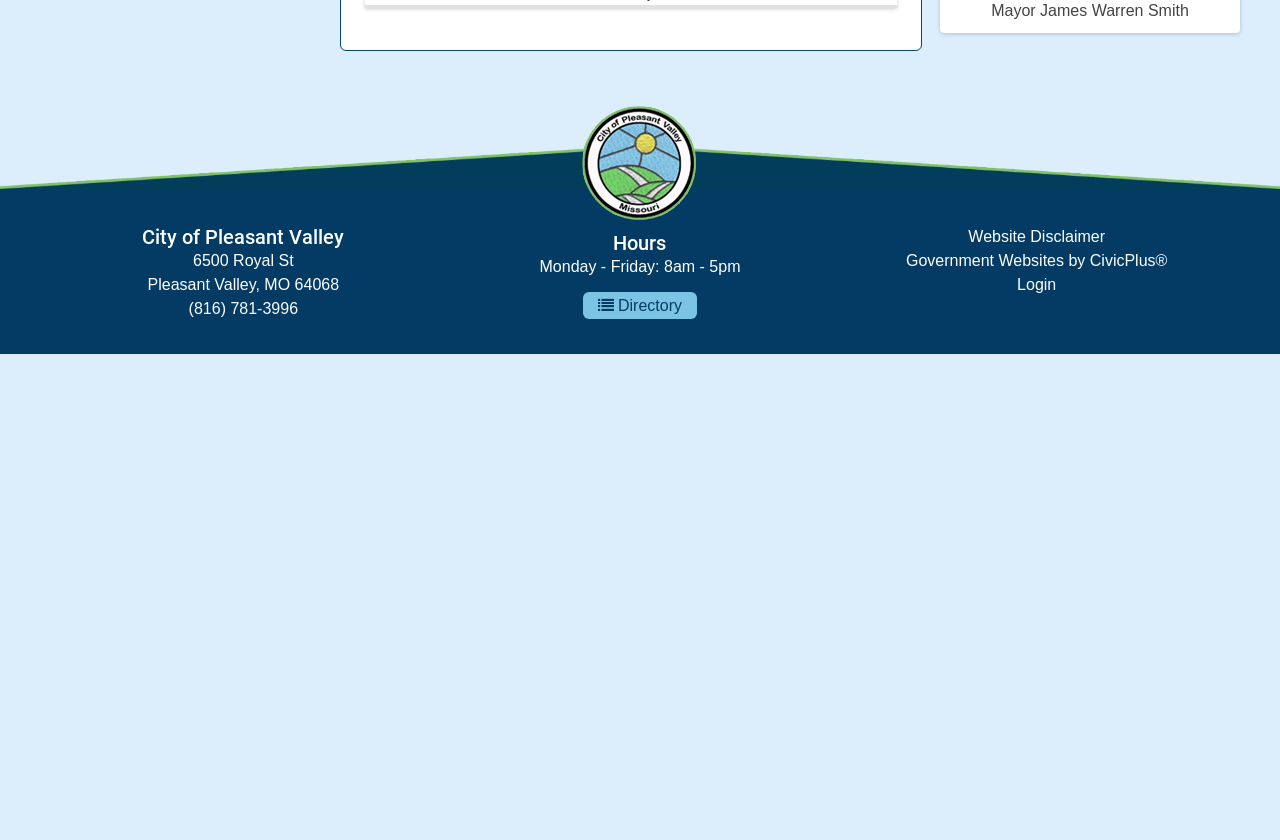Please find the bounding box for the following UI element description. Provide the coordinates in (top-left x, top-left y, bottom-right x, bottom-right y) format, with values between 0 and 1: Login

[0.795, 0.329, 0.825, 0.349]